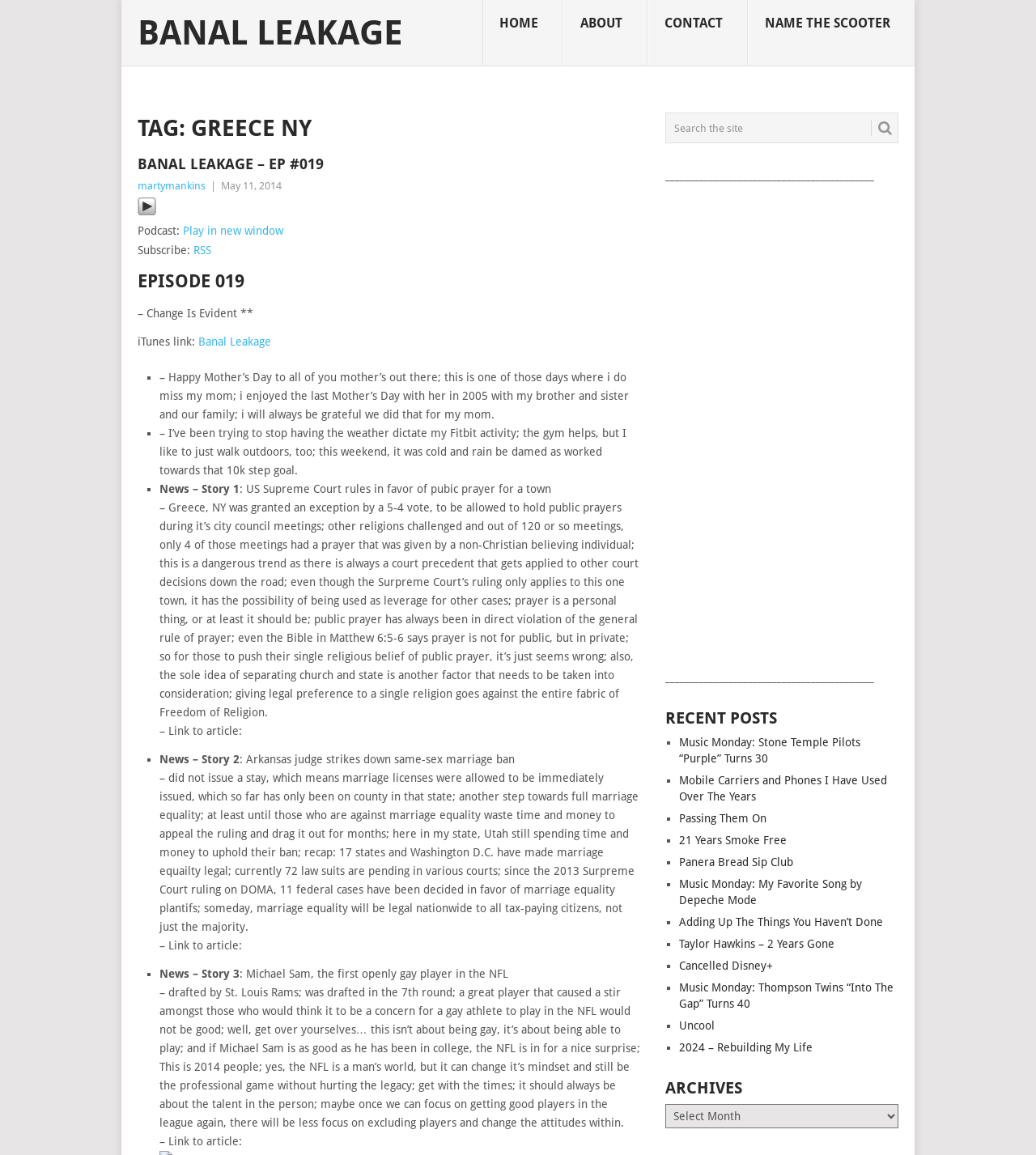Please locate the bounding box coordinates for the element that should be clicked to achieve the following instruction: "Read the 'EPISODE 019' post". Ensure the coordinates are given as four float numbers between 0 and 1, i.e., [left, top, right, bottom].

[0.133, 0.234, 0.619, 0.255]